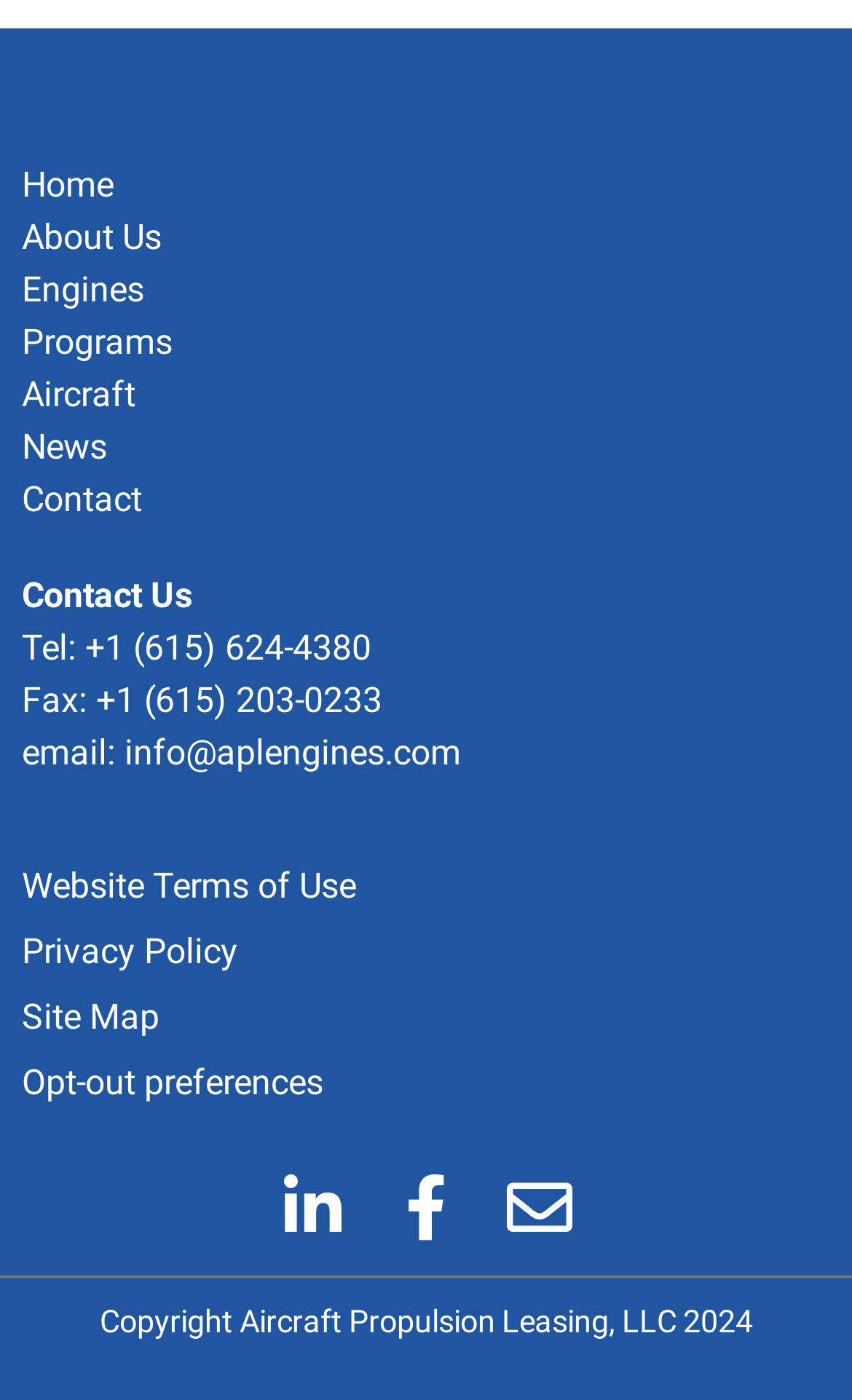What is the year of copyright?
With the help of the image, please provide a detailed response to the question.

The year of copyright is '2024' which is a static text element located at the bottom of the webpage with a bounding box of [0.117, 0.931, 0.883, 0.958].